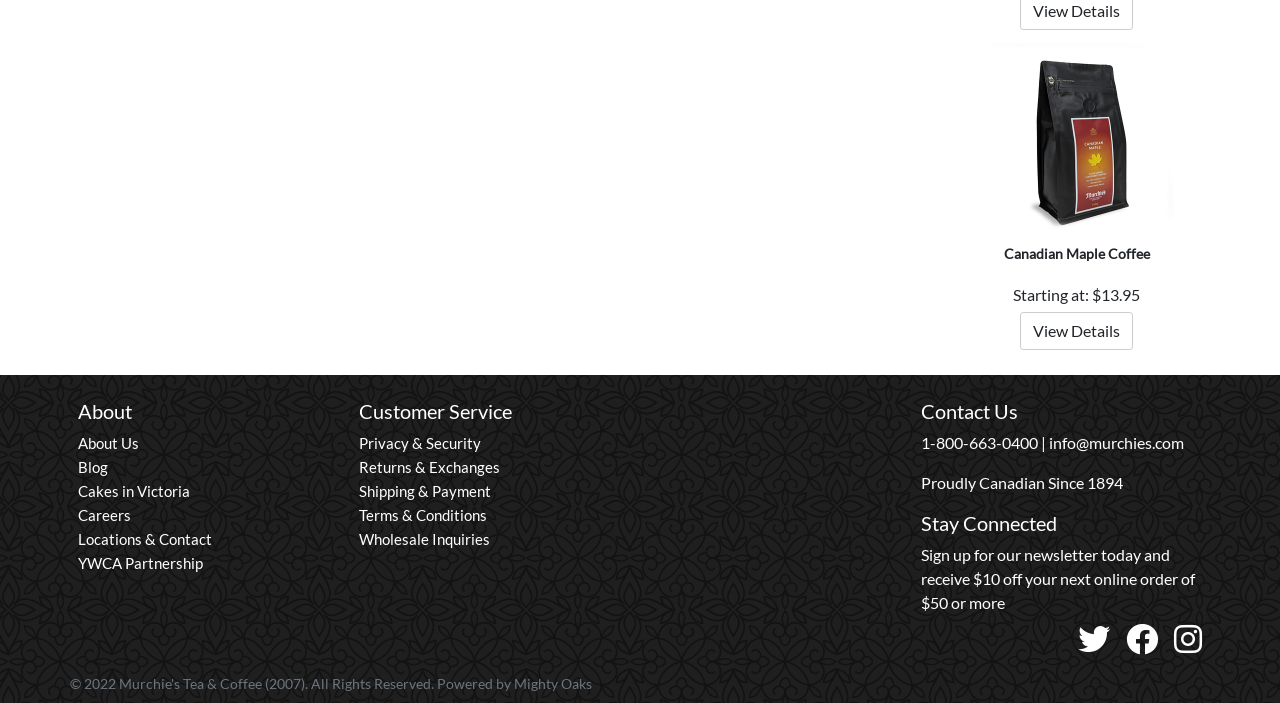Provide the bounding box coordinates of the area you need to click to execute the following instruction: "Follow on Facebook".

[0.842, 0.874, 0.867, 0.943]